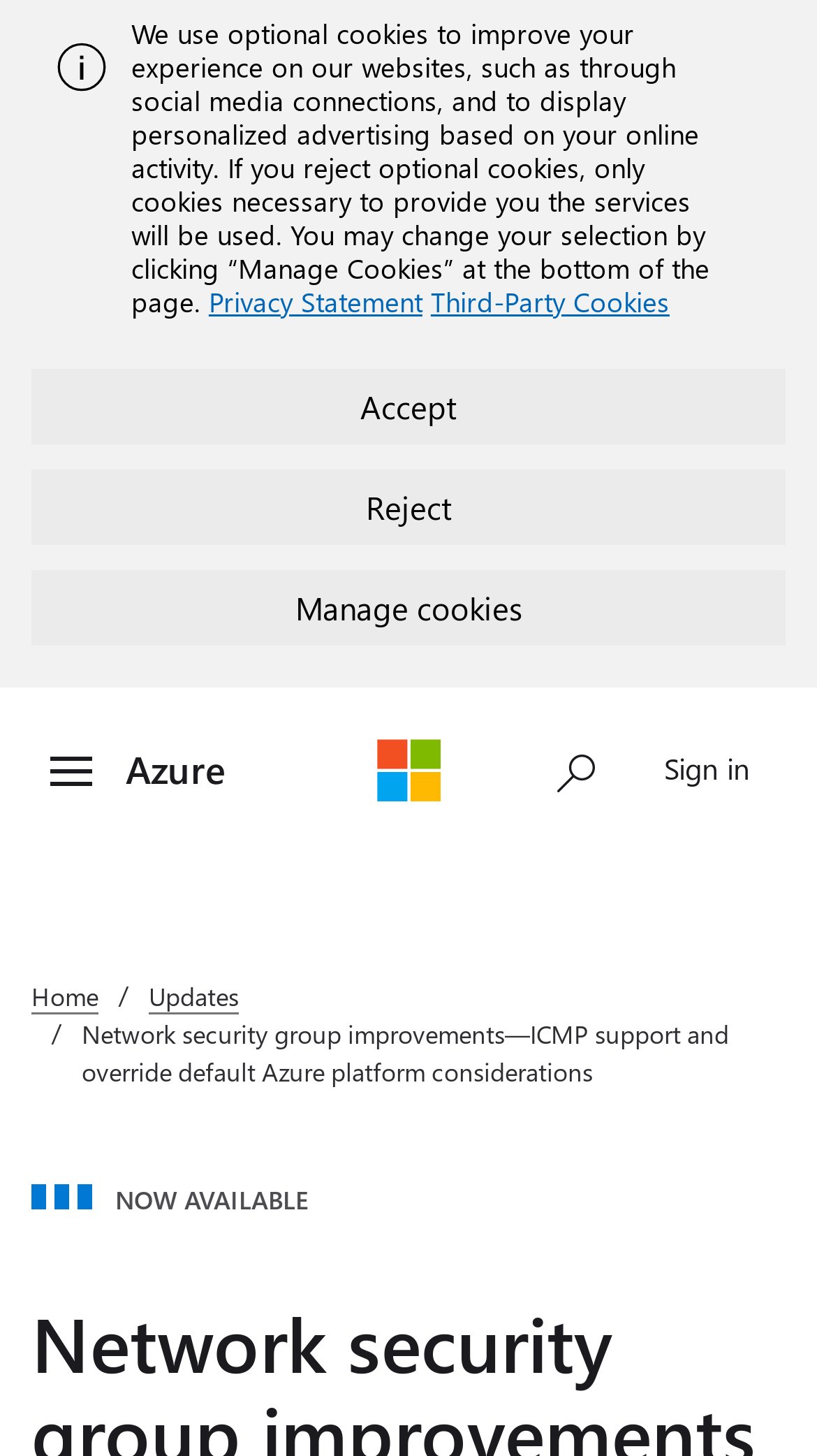How many buttons are there in the top section?
Look at the screenshot and respond with a single word or phrase.

3